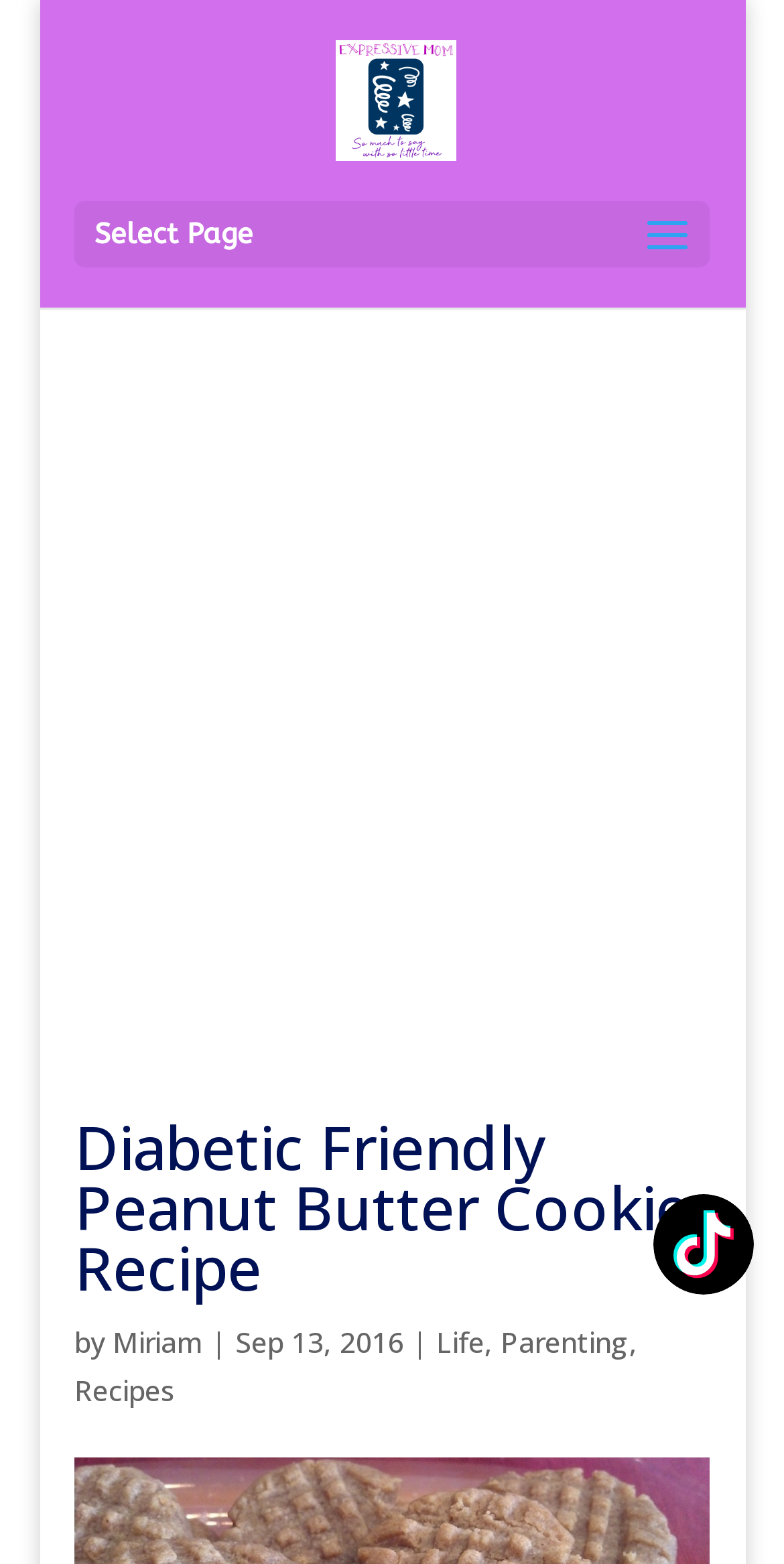Determine the primary headline of the webpage.

Diabetic Friendly Peanut Butter Cookie Recipe